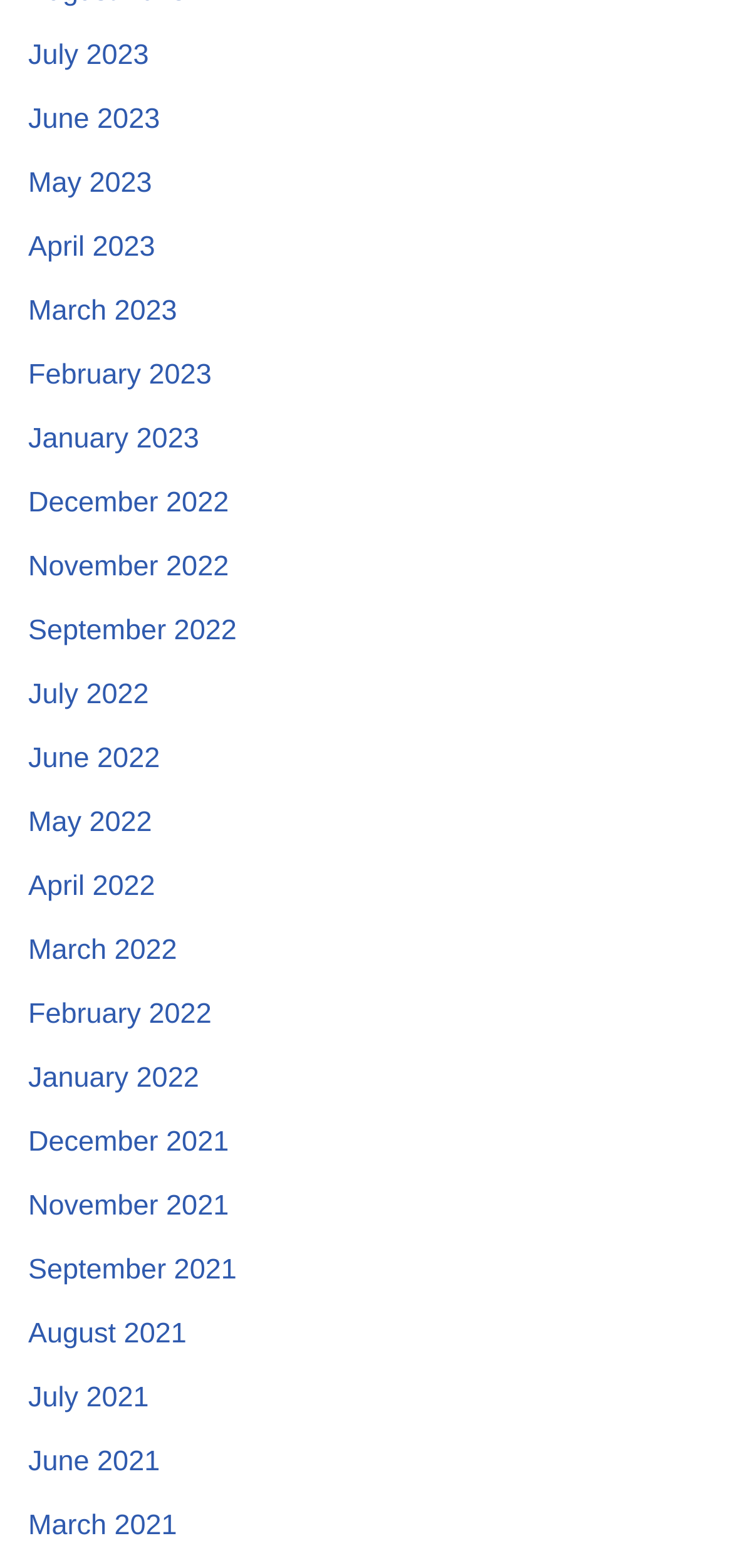Find and provide the bounding box coordinates for the UI element described here: "June 2022". The coordinates should be given as four float numbers between 0 and 1: [left, top, right, bottom].

[0.038, 0.474, 0.218, 0.495]